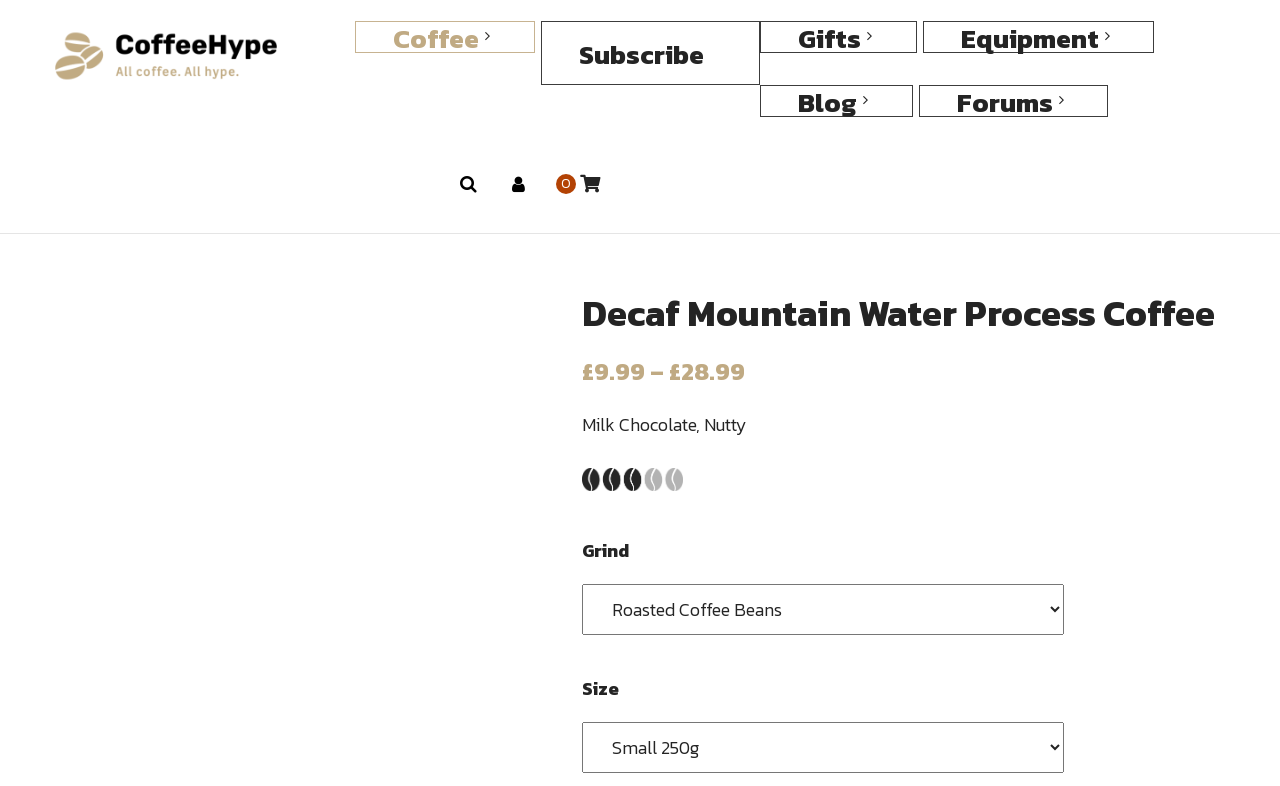What happens when you click the 'Add to basket' button?
Using the details shown in the screenshot, provide a comprehensive answer to the question.

The purpose of the 'Add to basket' button can be inferred by its label and its location on the webpage. It is likely that when you click the button, the product will be added to the basket, allowing the user to proceed with the checkout process.